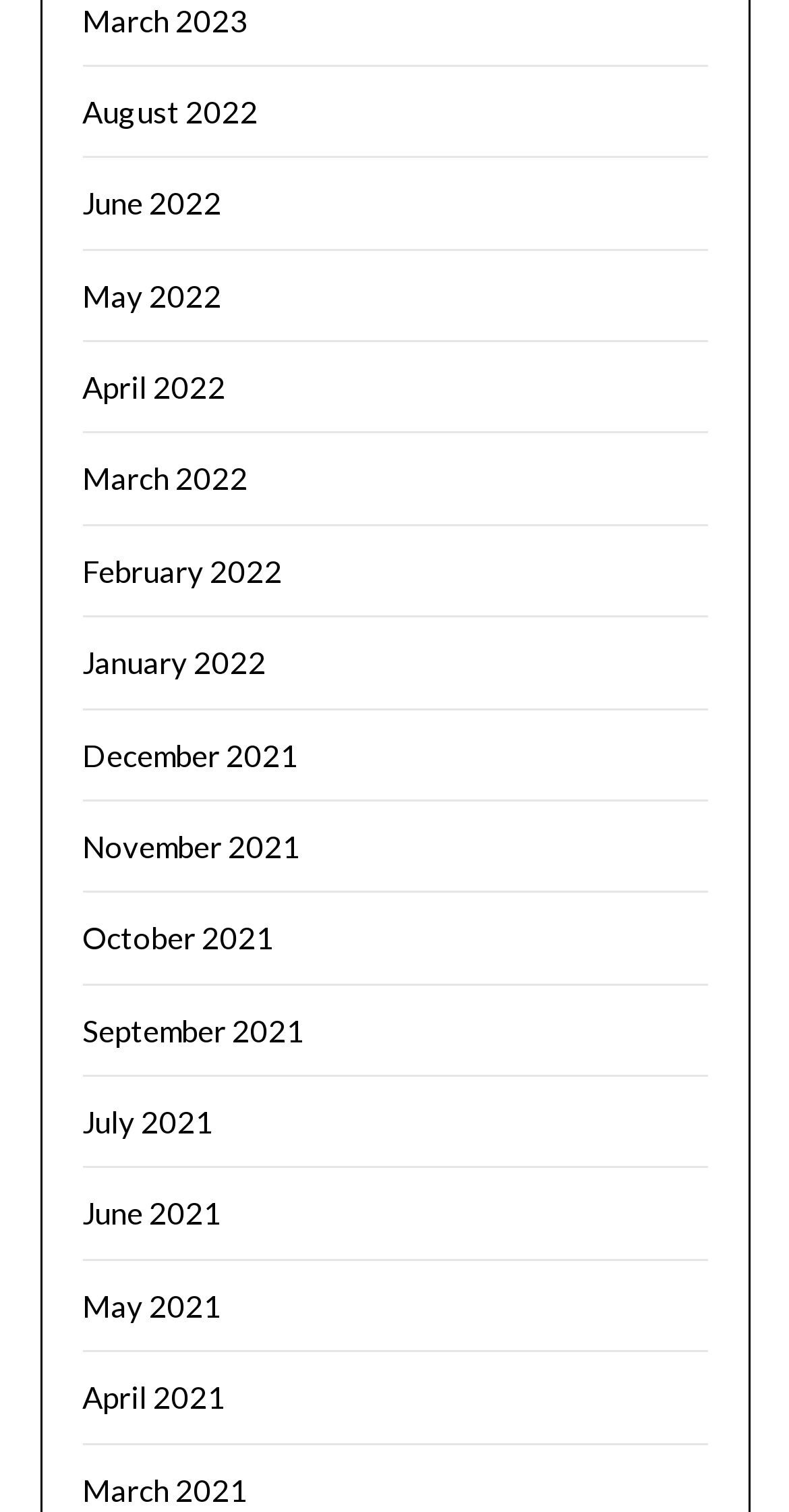Answer the question using only a single word or phrase: 
How many months are listed in 2022?

12